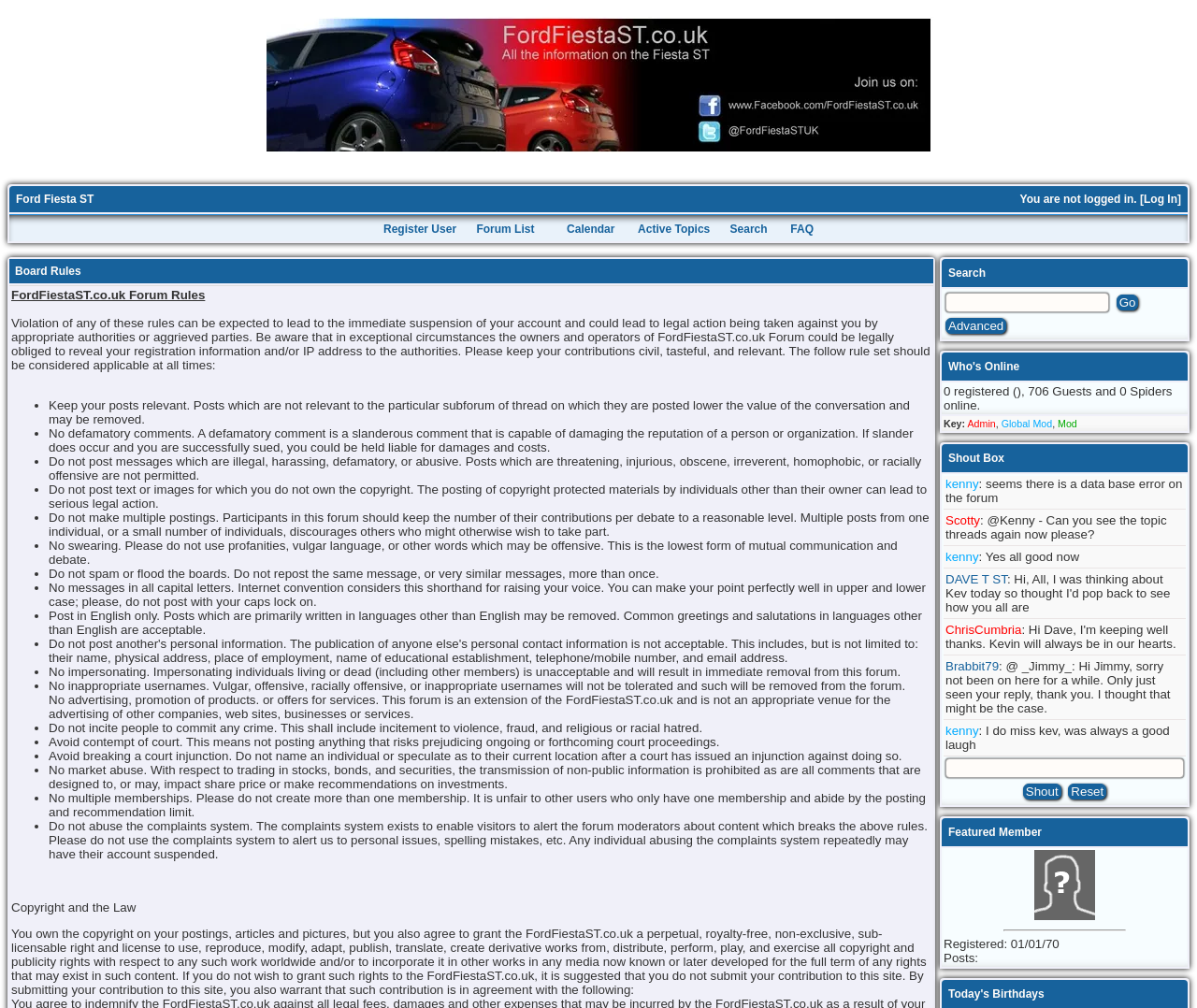Locate the bounding box coordinates of the segment that needs to be clicked to meet this instruction: "Go to the forum list".

[0.395, 0.217, 0.45, 0.237]